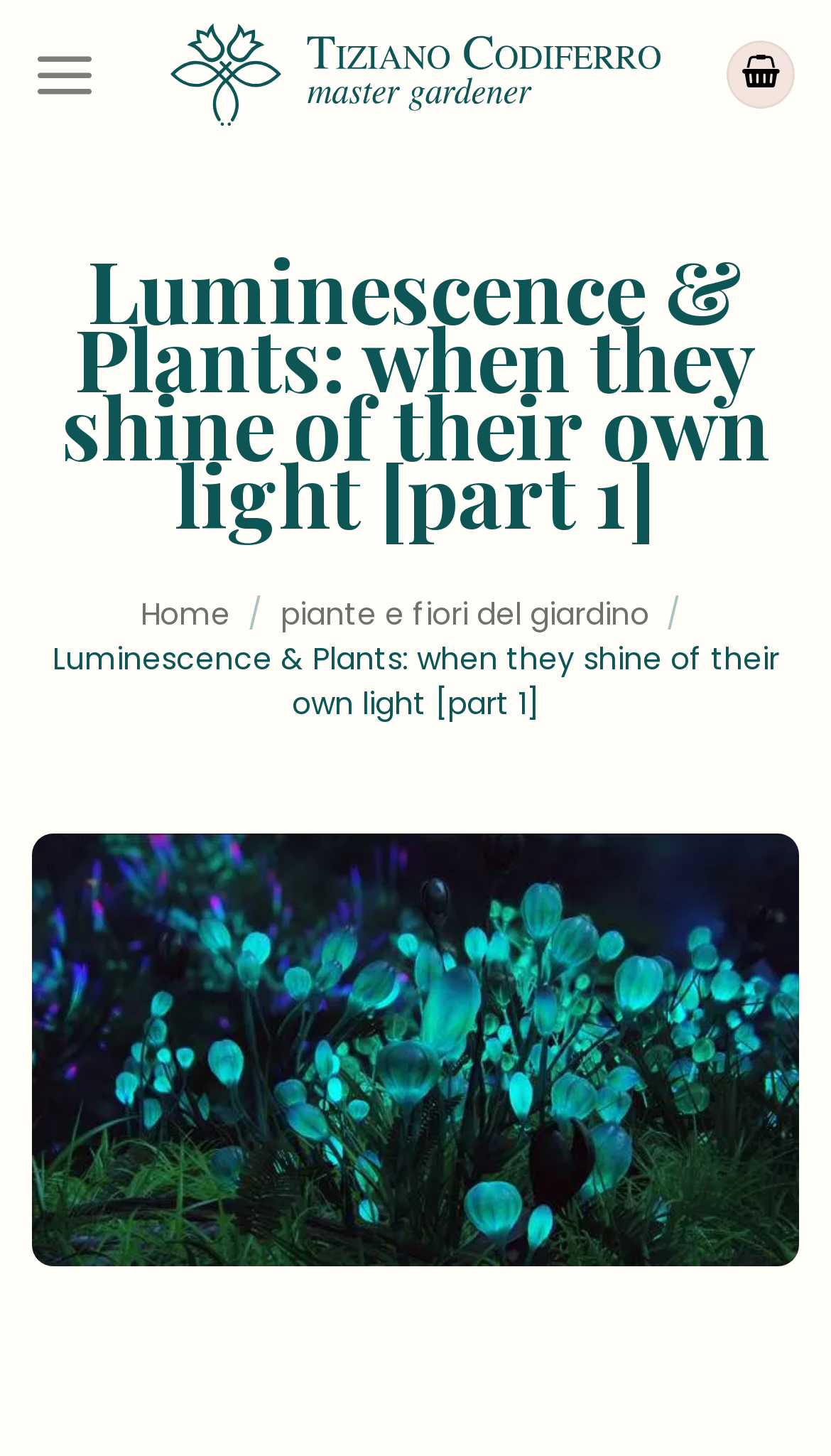Please provide a one-word or short phrase answer to the question:
Is the image on the top left corner a logo?

Yes